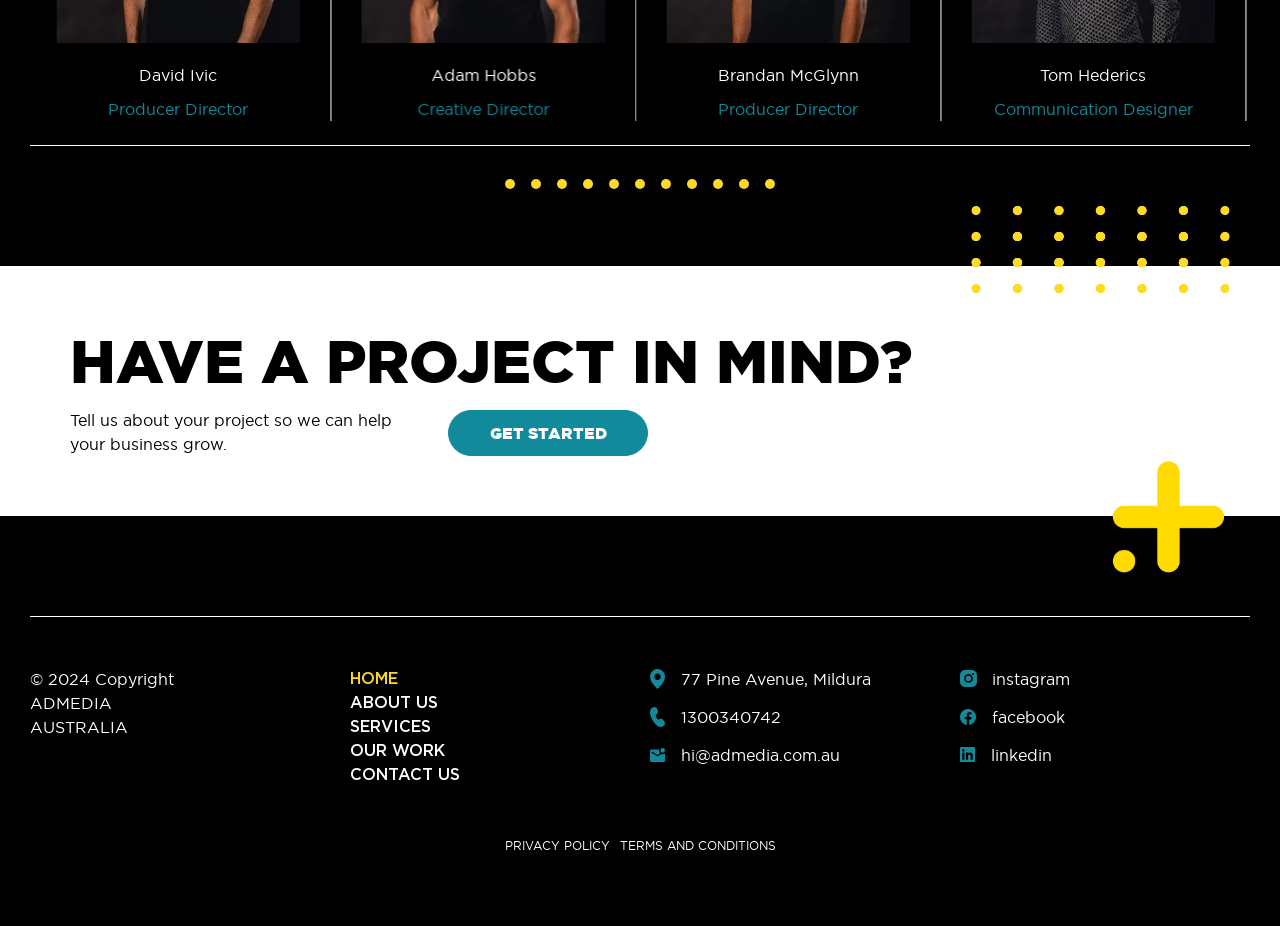Kindly determine the bounding box coordinates of the area that needs to be clicked to fulfill this instruction: "Send email to hi@admedia.com.au".

[0.508, 0.802, 0.656, 0.828]